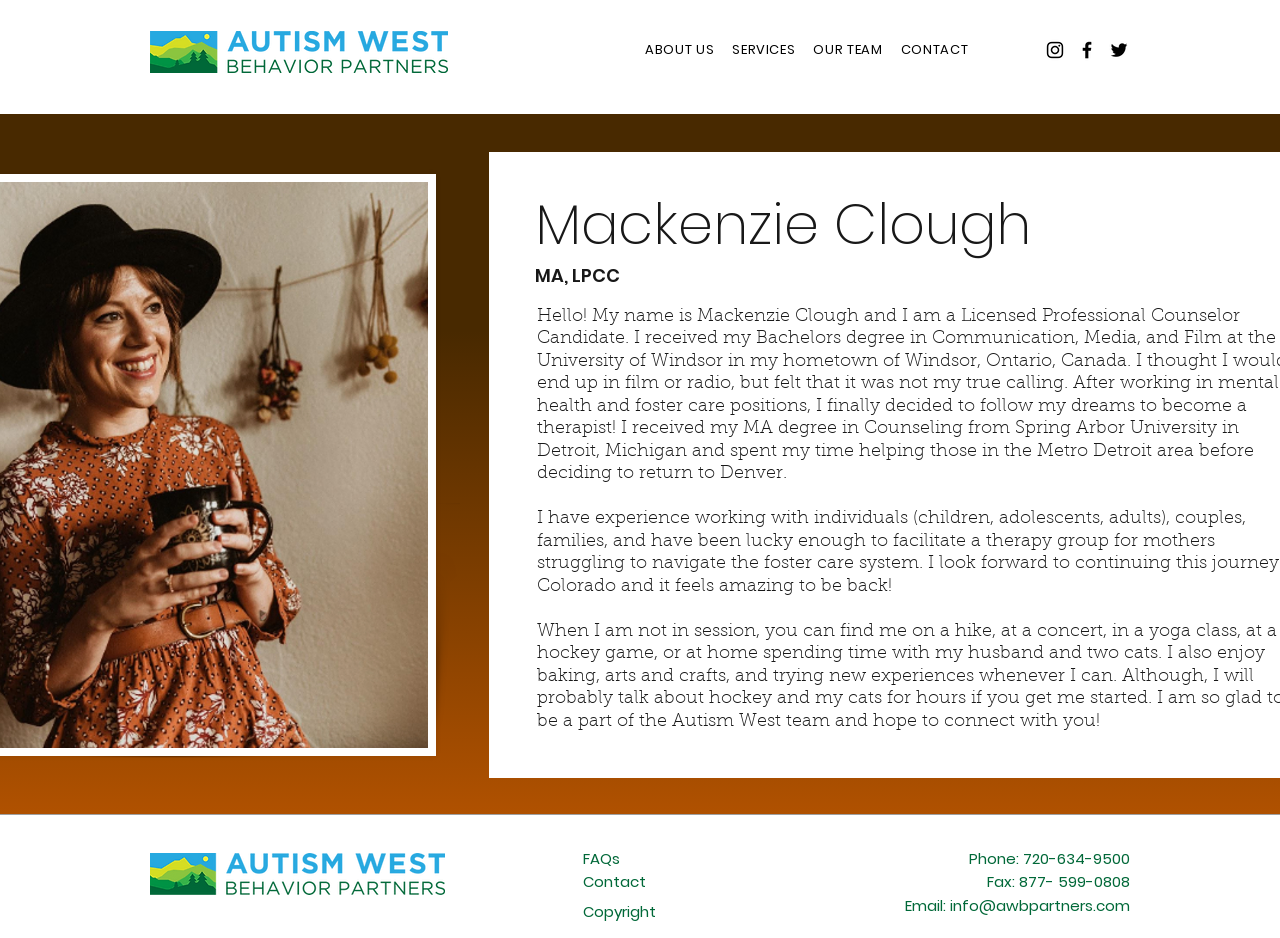Mark the bounding box of the element that matches the following description: "Our Team".

[0.629, 0.032, 0.696, 0.075]